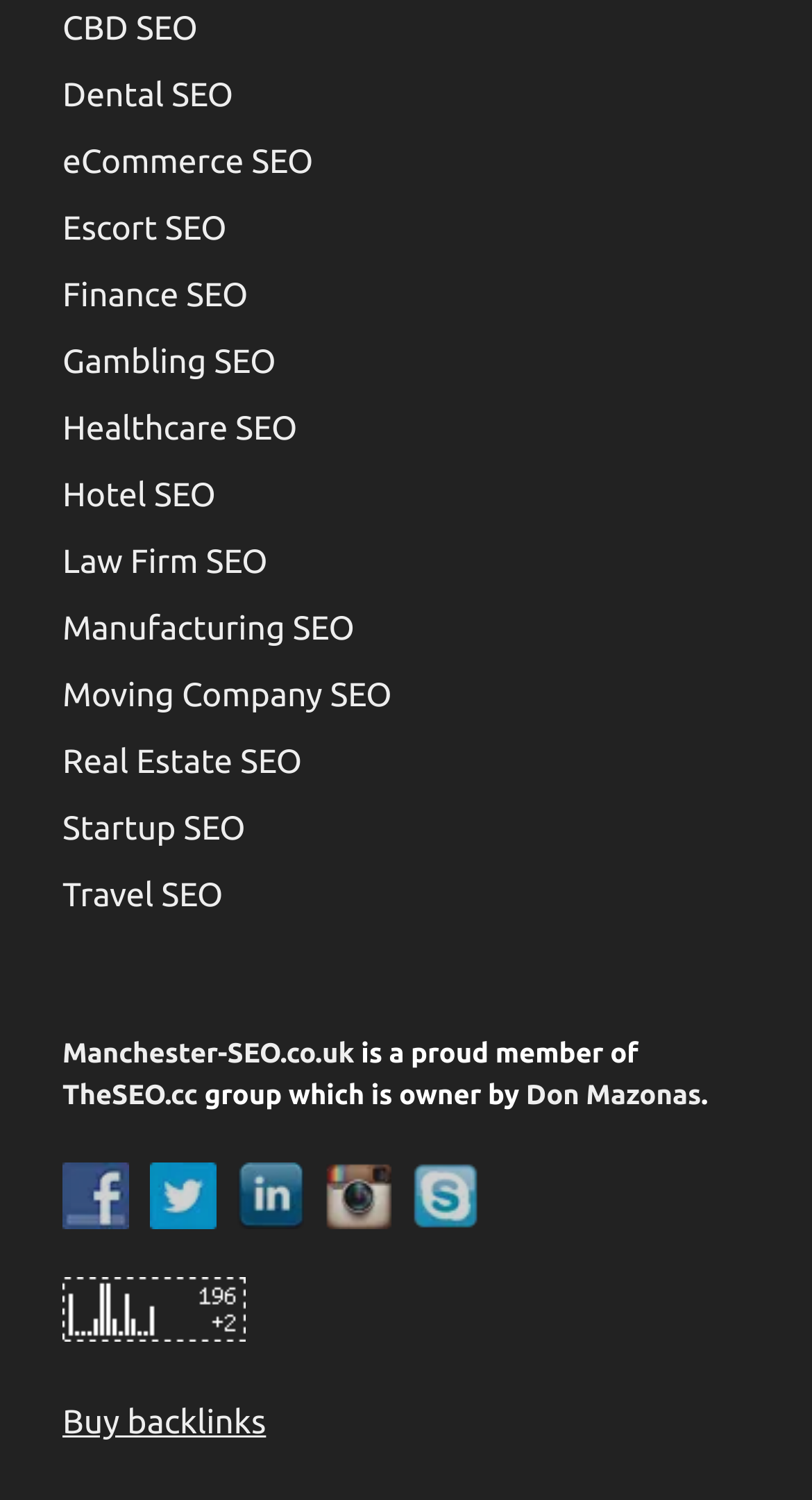Please specify the coordinates of the bounding box for the element that should be clicked to carry out this instruction: "Buy backlinks". The coordinates must be four float numbers between 0 and 1, formatted as [left, top, right, bottom].

[0.077, 0.936, 0.328, 0.961]